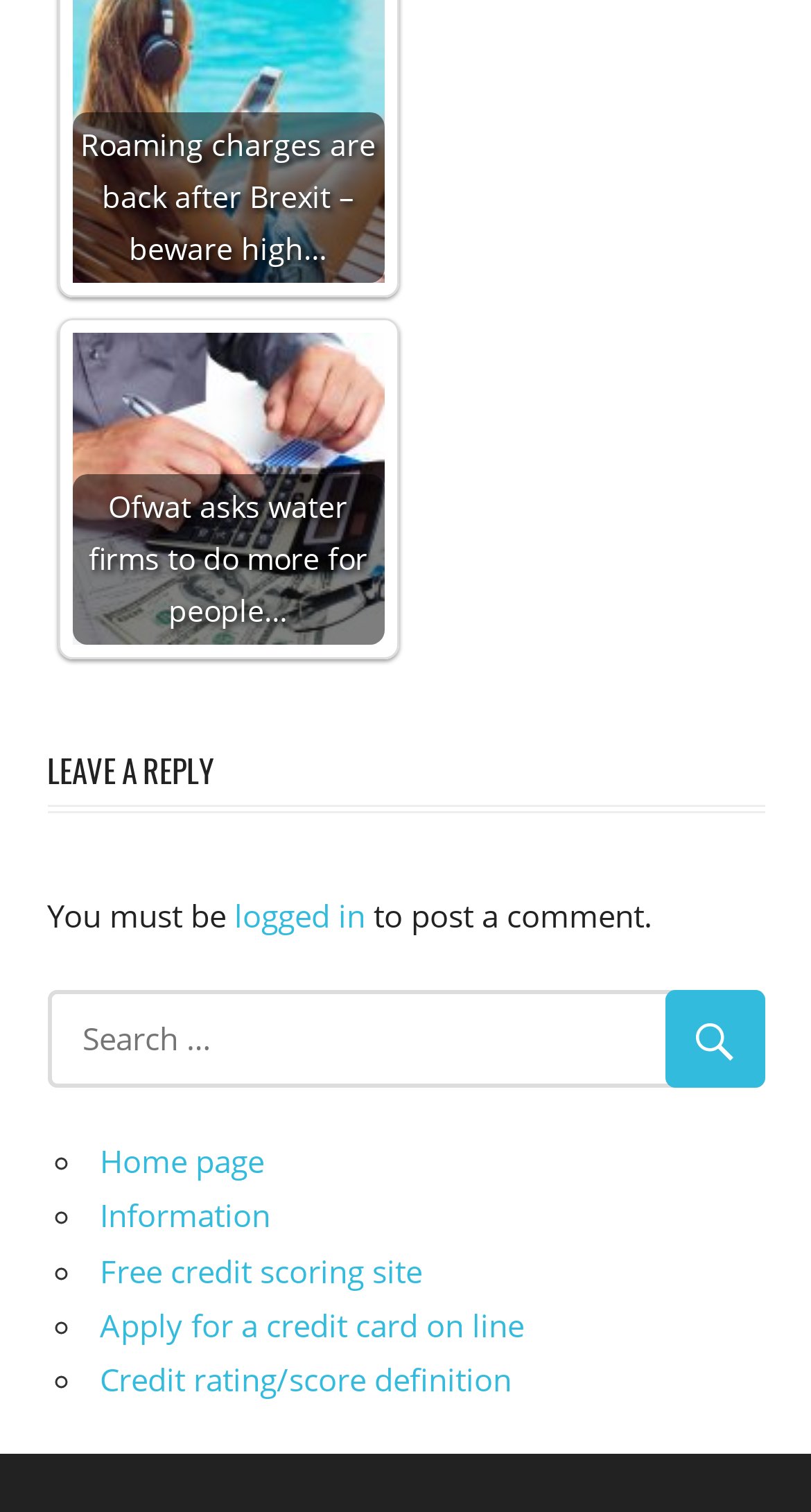How many list markers are there?
Refer to the screenshot and answer in one word or phrase.

5